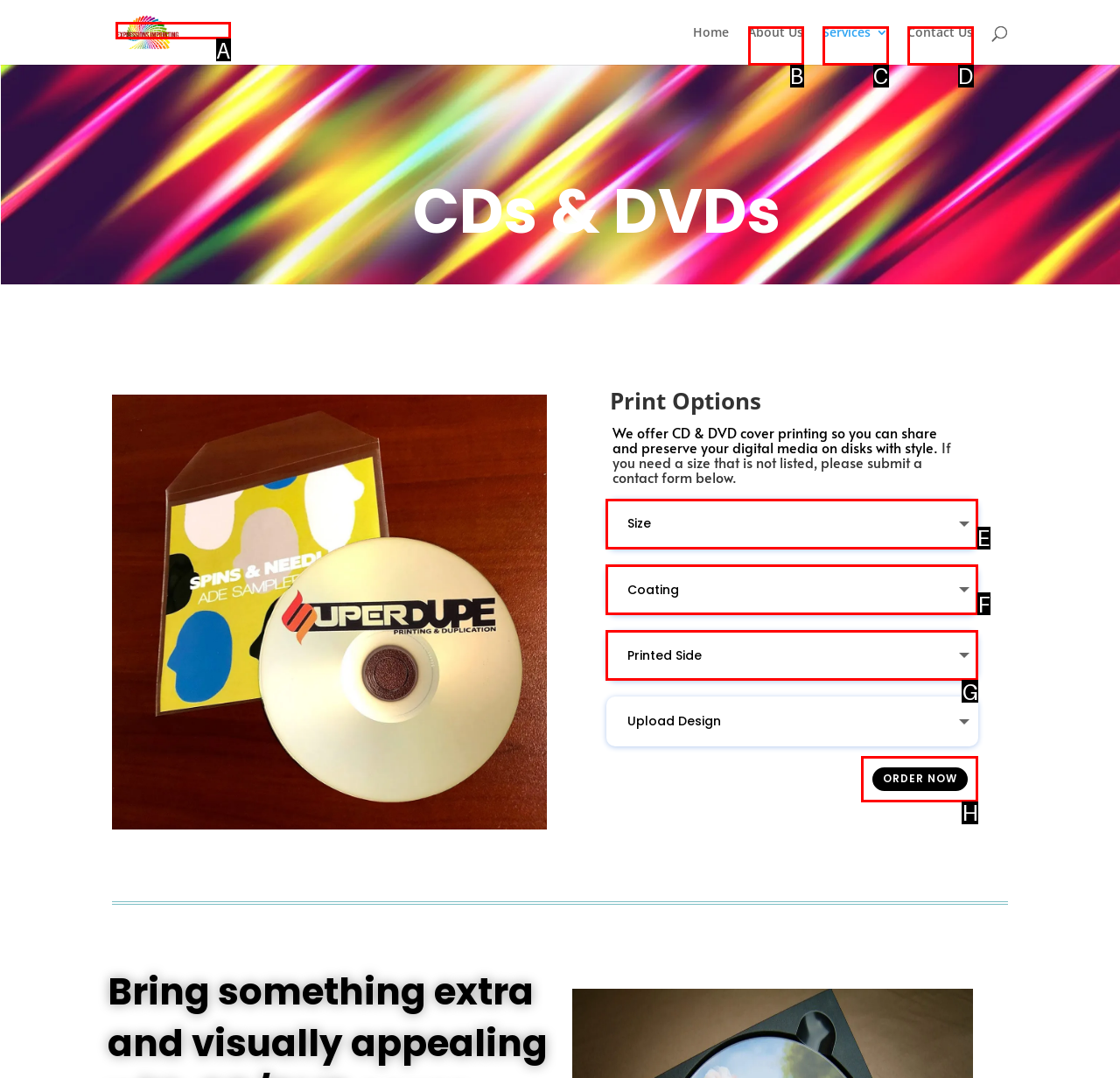For the given instruction: Select an option from the first dropdown menu, determine which boxed UI element should be clicked. Answer with the letter of the corresponding option directly.

E